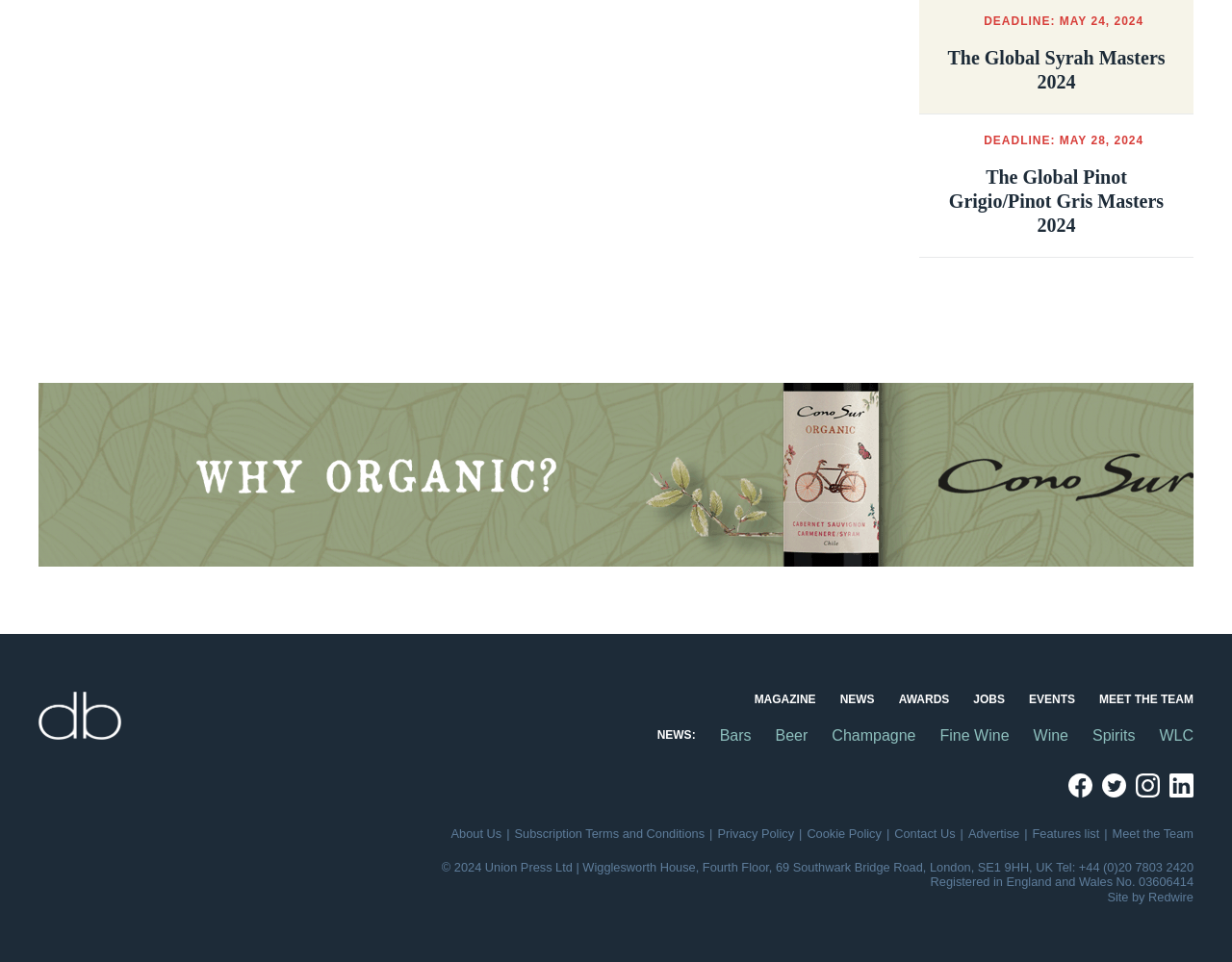Determine the bounding box coordinates of the target area to click to execute the following instruction: "Contact Us."

[0.726, 0.859, 0.775, 0.874]